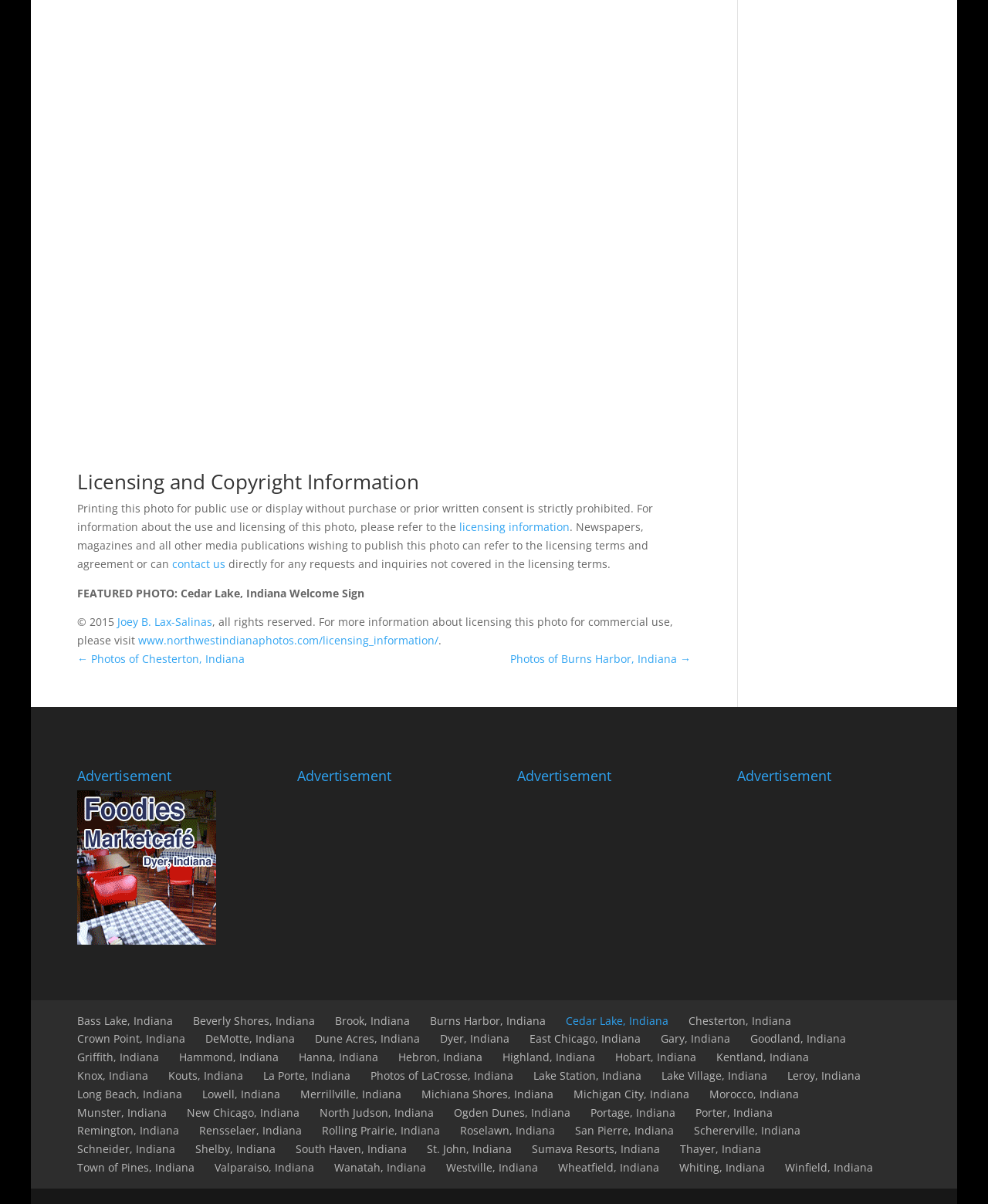Find the bounding box coordinates of the area to click in order to follow the instruction: "View advertisement".

[0.078, 0.775, 0.219, 0.787]